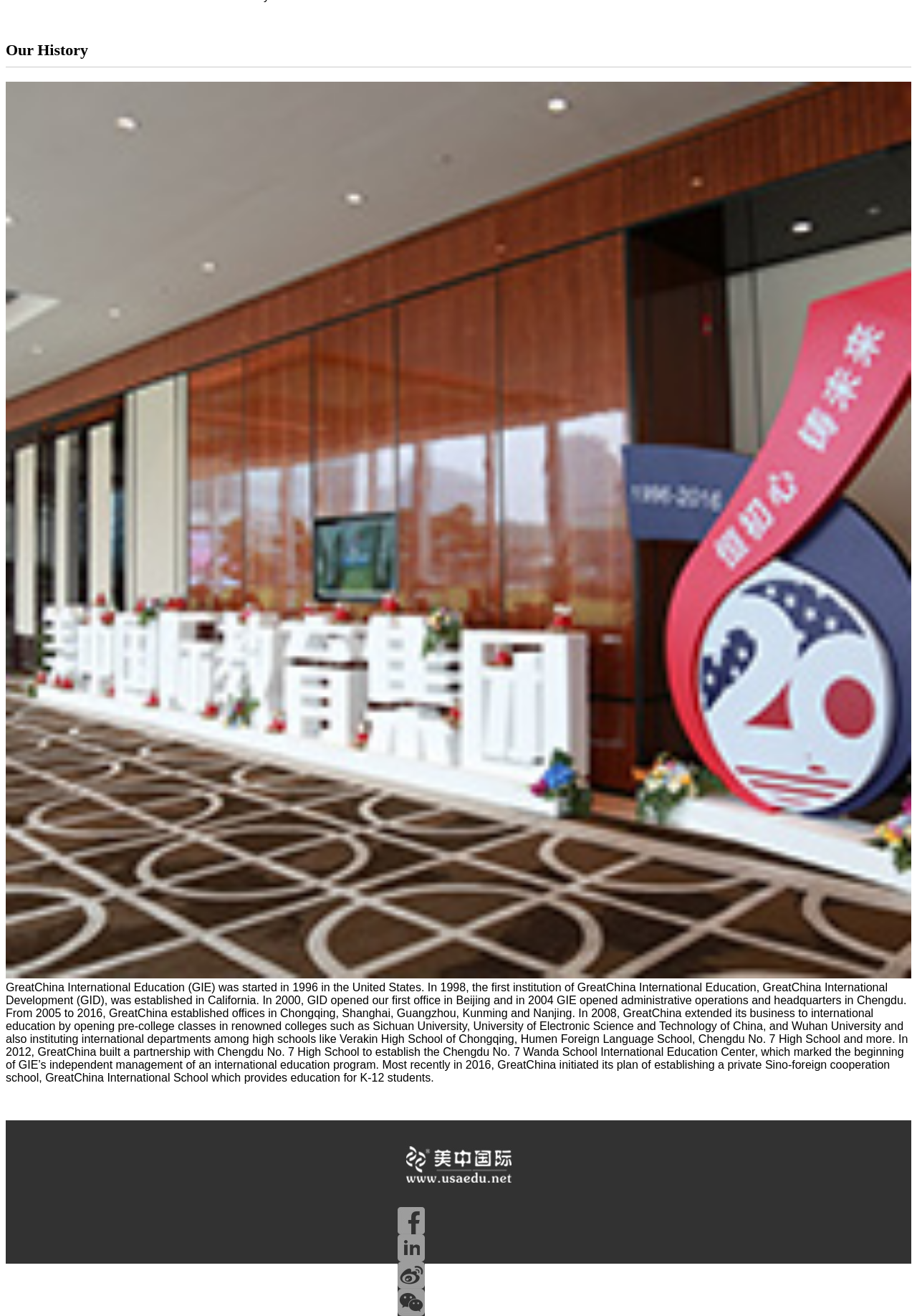Please find the bounding box coordinates in the format (top-left x, top-left y, bottom-right x, bottom-right y) for the given element description. Ensure the coordinates are floating point numbers between 0 and 1. Description: alt="weixin"

[0.434, 0.979, 0.578, 1.0]